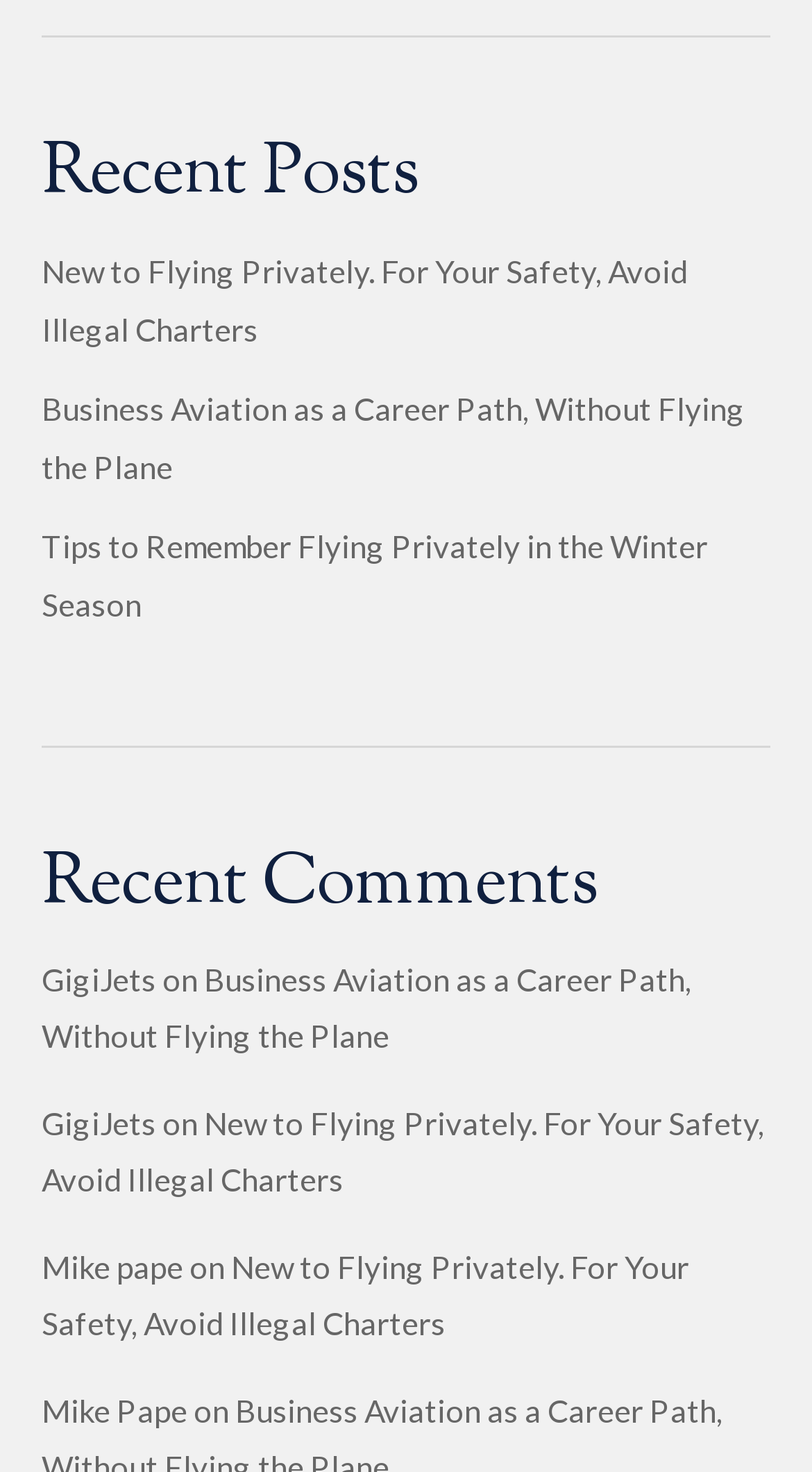Determine the bounding box coordinates of the clickable region to follow the instruction: "Read the article about flying privately in the winter season".

[0.051, 0.358, 0.872, 0.423]